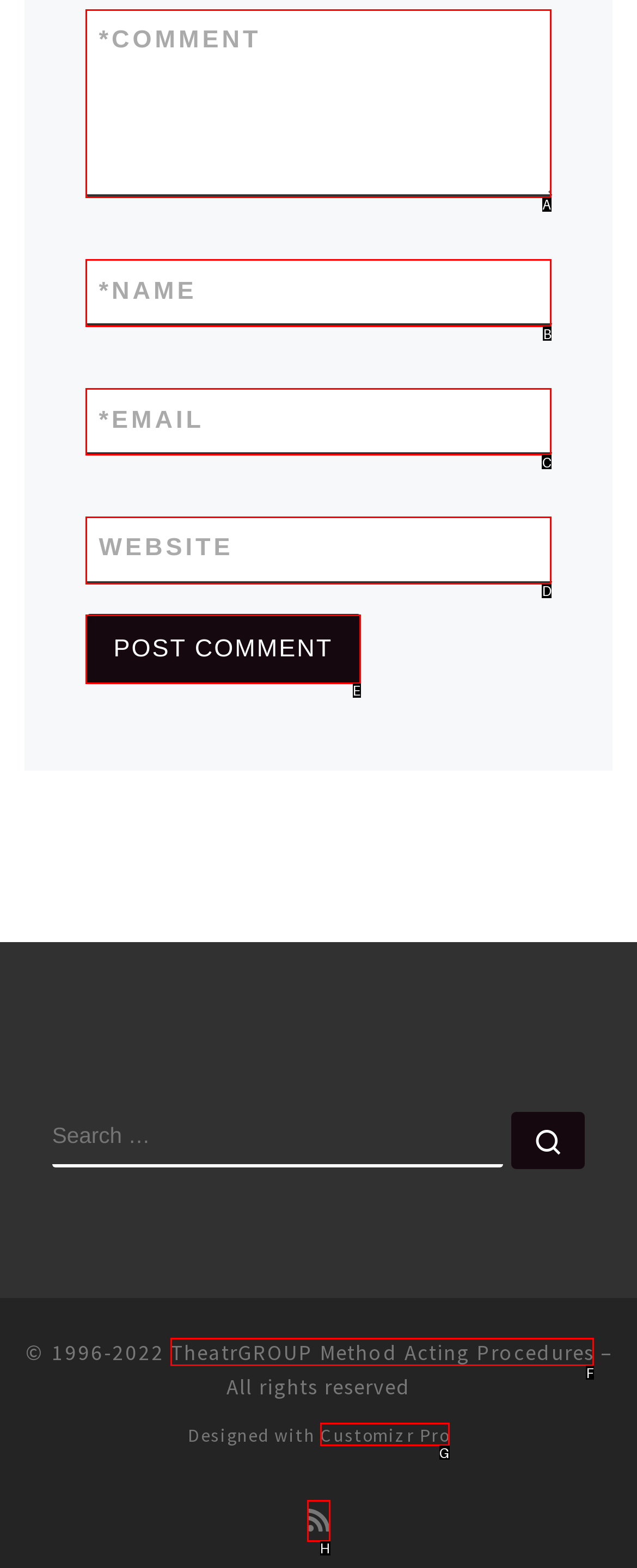Decide which letter you need to select to fulfill the task: Enter a comment
Answer with the letter that matches the correct option directly.

A